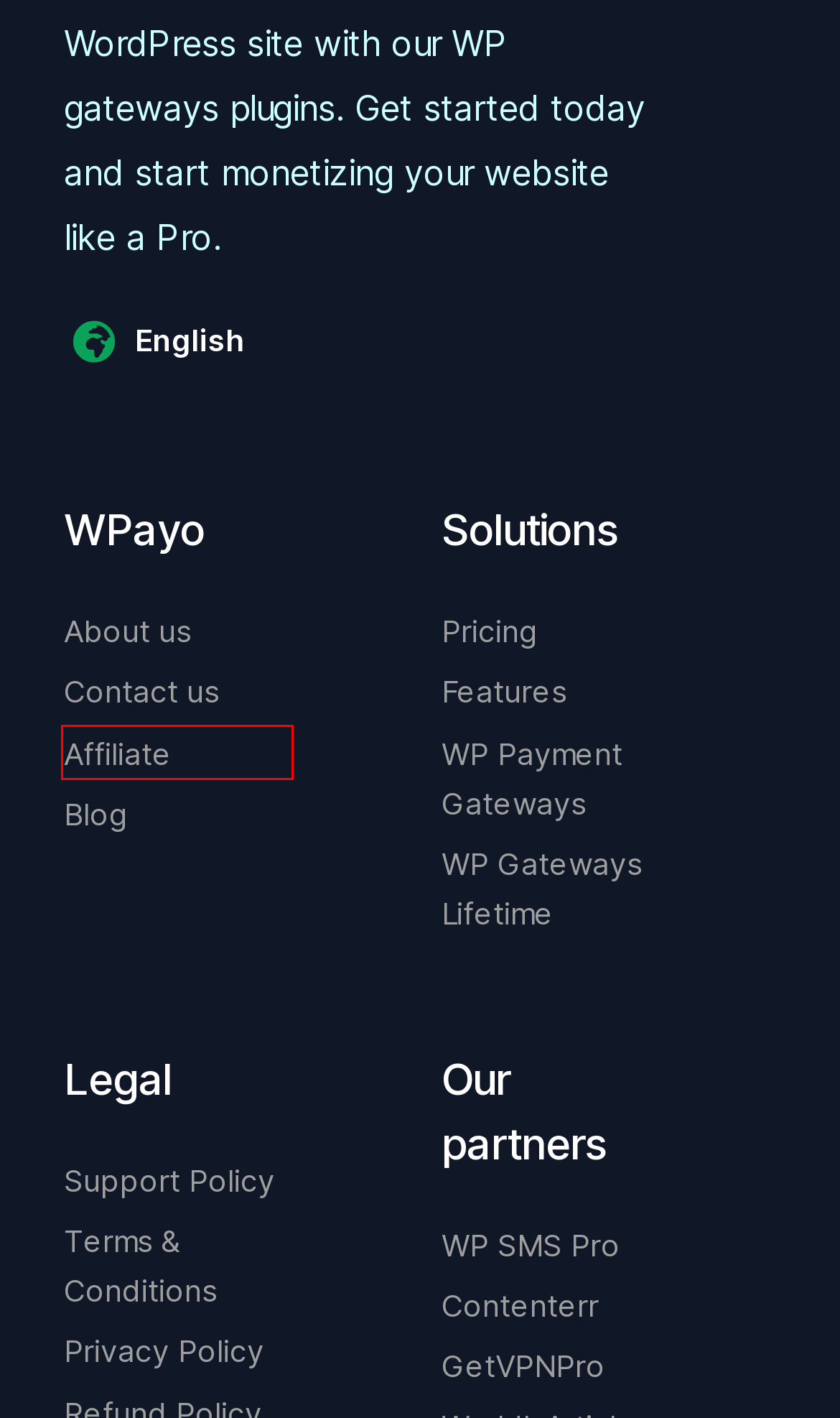With the provided screenshot showing a webpage and a red bounding box, determine which webpage description best fits the new page that appears after clicking the element inside the red box. Here are the options:
A. Terms & Conditions
B. Contact
C. Best WP SMS Pro Plugins - SMS WordPress Solutions
D. About WPayo.com
E. Adding Unique Payment Methods to Your WordPress Store
F. Support Policy
G. Privacy Policy
H. Affiliate Program

H